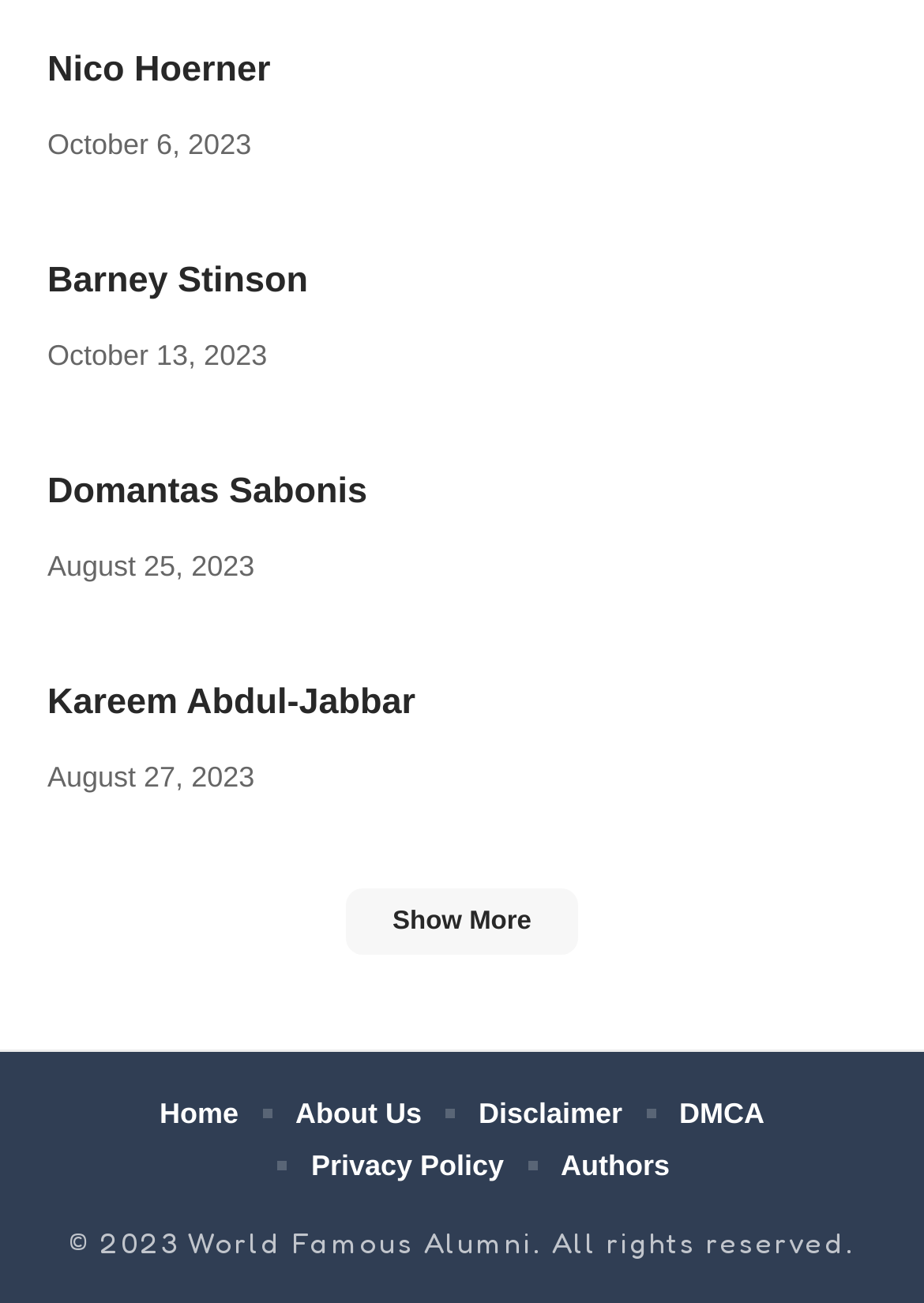Please identify the bounding box coordinates of the element that needs to be clicked to execute the following command: "View Nico Hoerner's profile". Provide the bounding box using four float numbers between 0 and 1, formatted as [left, top, right, bottom].

[0.692, 0.035, 0.949, 0.144]